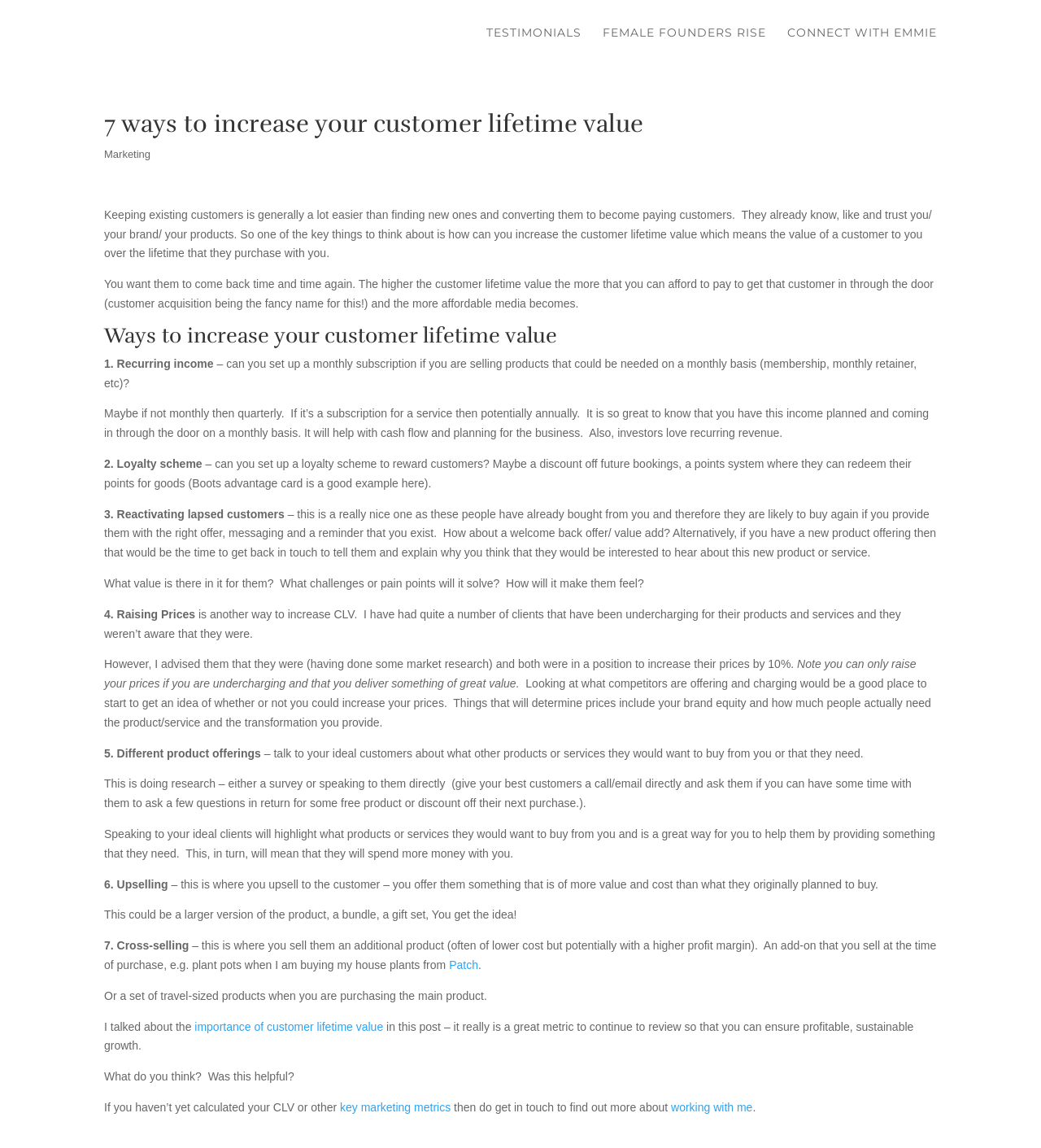Why is it important to know the customer lifetime value?
Answer the question with a detailed and thorough explanation.

Knowing the customer lifetime value is important for a business to achieve profitable and sustainable growth, as it allows the business to understand the value of its customers and make informed decisions about how to increase that value.